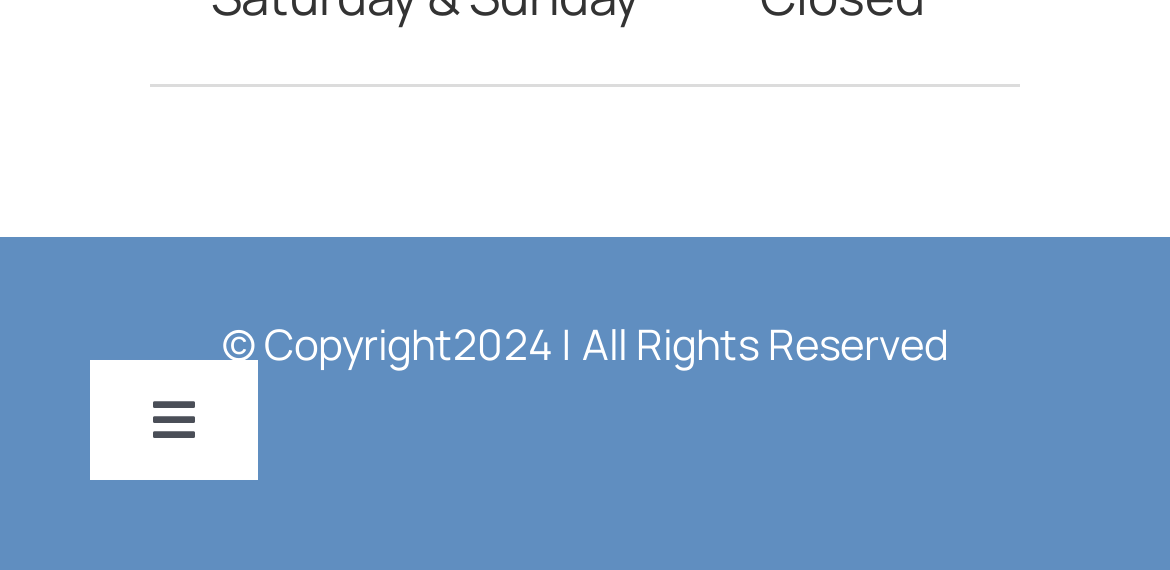For the given element description Toggle Navigation, determine the bounding box coordinates of the UI element. The coordinates should follow the format (top-left x, top-left y, bottom-right x, bottom-right y) and be within the range of 0 to 1.

[0.077, 0.634, 0.22, 0.844]